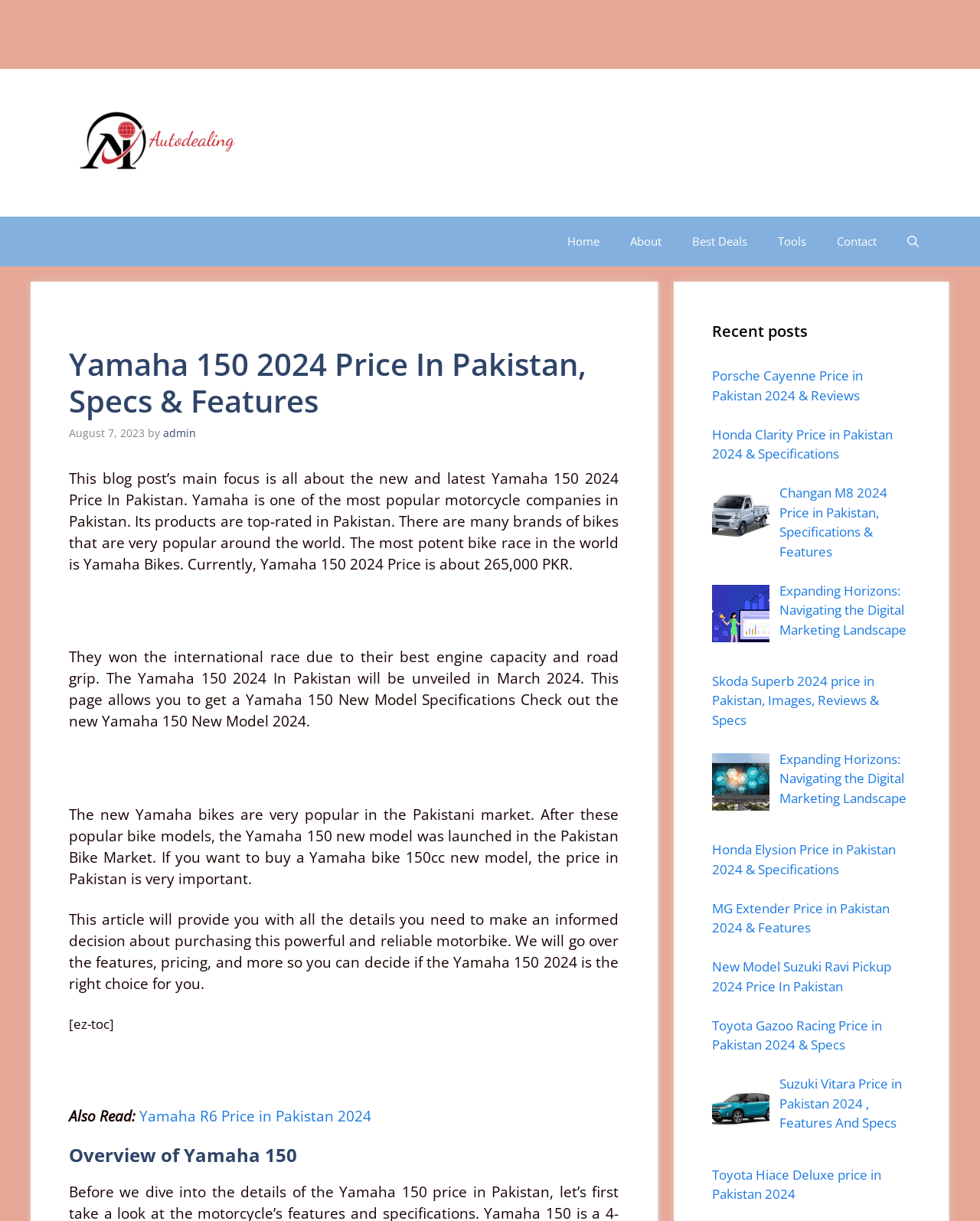What is the launch date of Yamaha 150 2024 in Pakistan?
Using the image, answer in one word or phrase.

March 2024